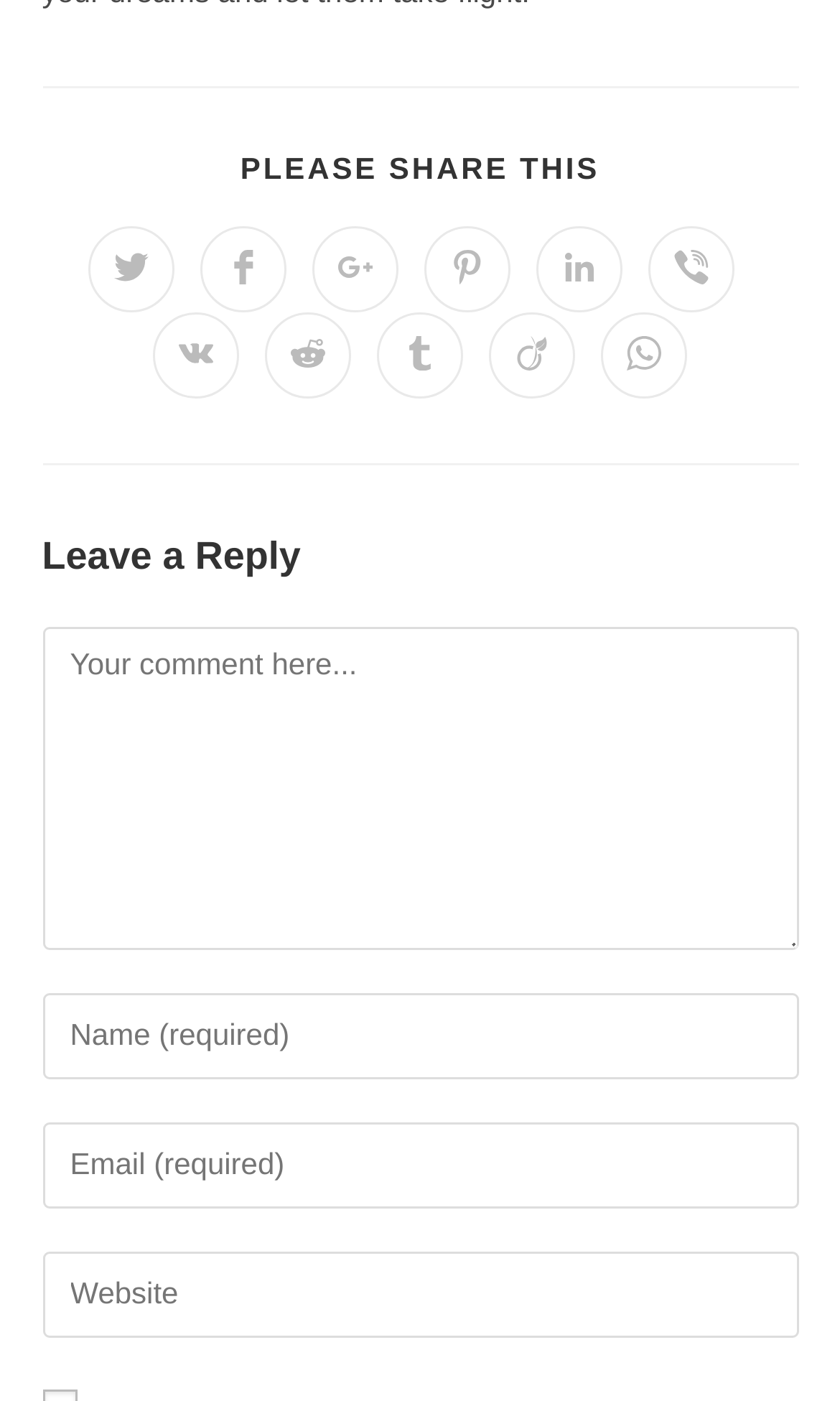Consider the image and give a detailed and elaborate answer to the question: 
What is the purpose of the links in the 'Available sharing options' list?

The links in the 'Available sharing options' list are for sharing the content on various social media platforms, such as Twitter, Facebook, Google plus, Pinterest, LinkedIn, Viber, VK, Reddit, Tumblr, Viadeo, and WhatsApp.